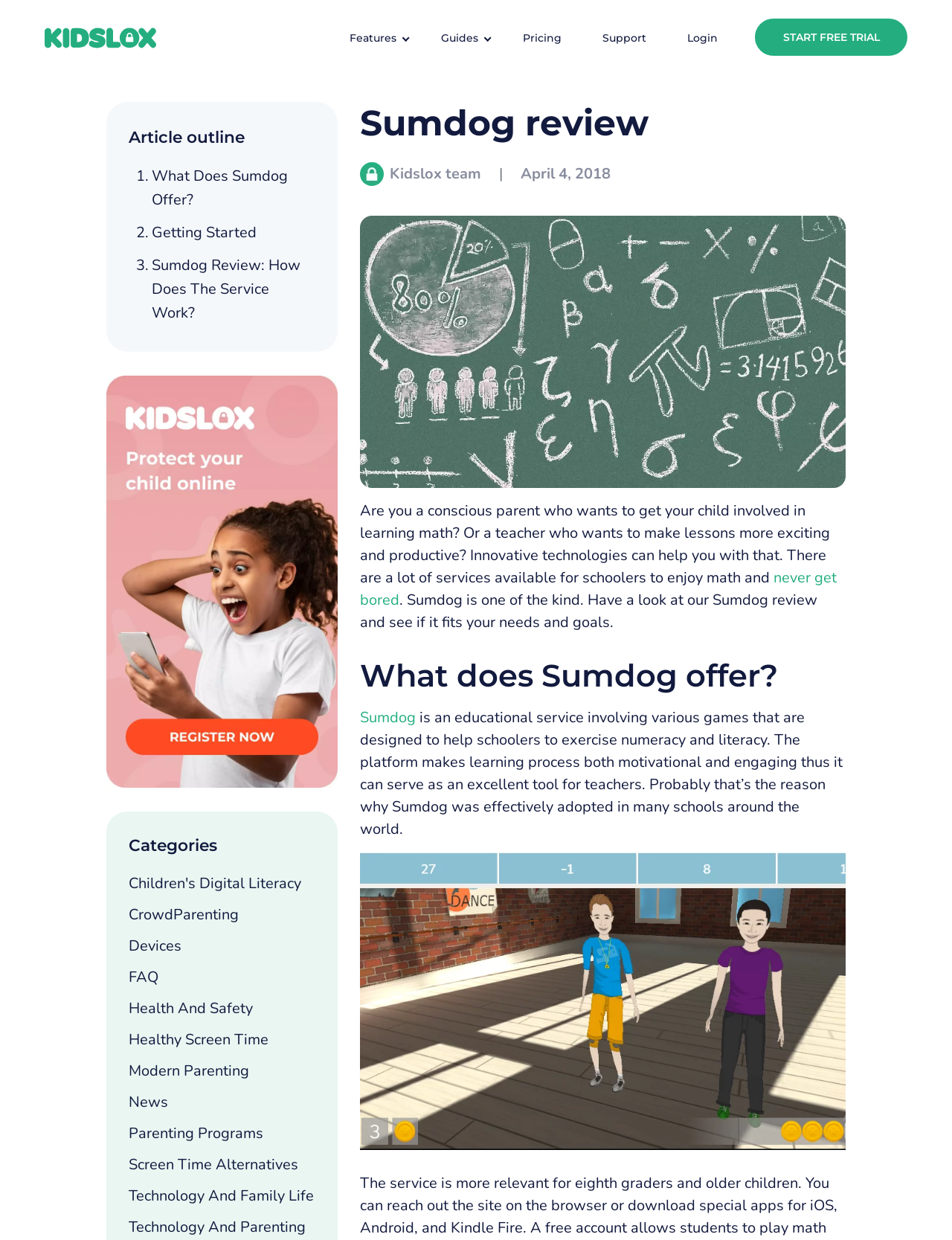Indicate the bounding box coordinates of the clickable region to achieve the following instruction: "View the 'Sumdog review' article."

[0.378, 0.082, 0.888, 0.116]